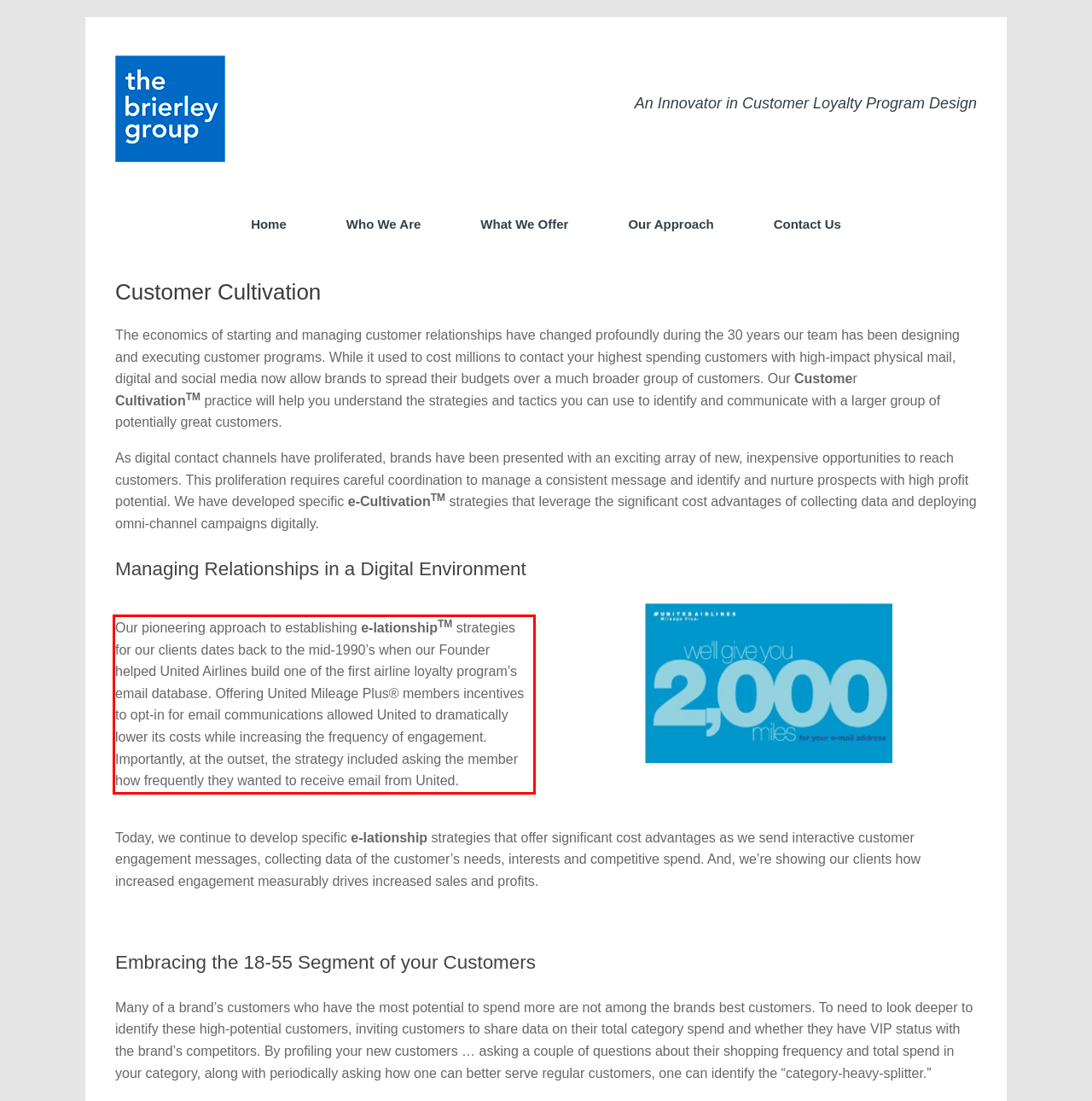You are presented with a screenshot containing a red rectangle. Extract the text found inside this red bounding box.

Our pioneering approach to establishing e-lationshipTM strategies for our clients dates back to the mid-1990’s when our Founder helped United Airlines build one of the first airline loyalty program’s email database. Offering United Mileage Plus® members incentives to opt-in for email communications allowed United to dramatically lower its costs while increasing the frequency of engagement. Importantly, at the outset, the strategy included asking the member how frequently they wanted to receive email from United.